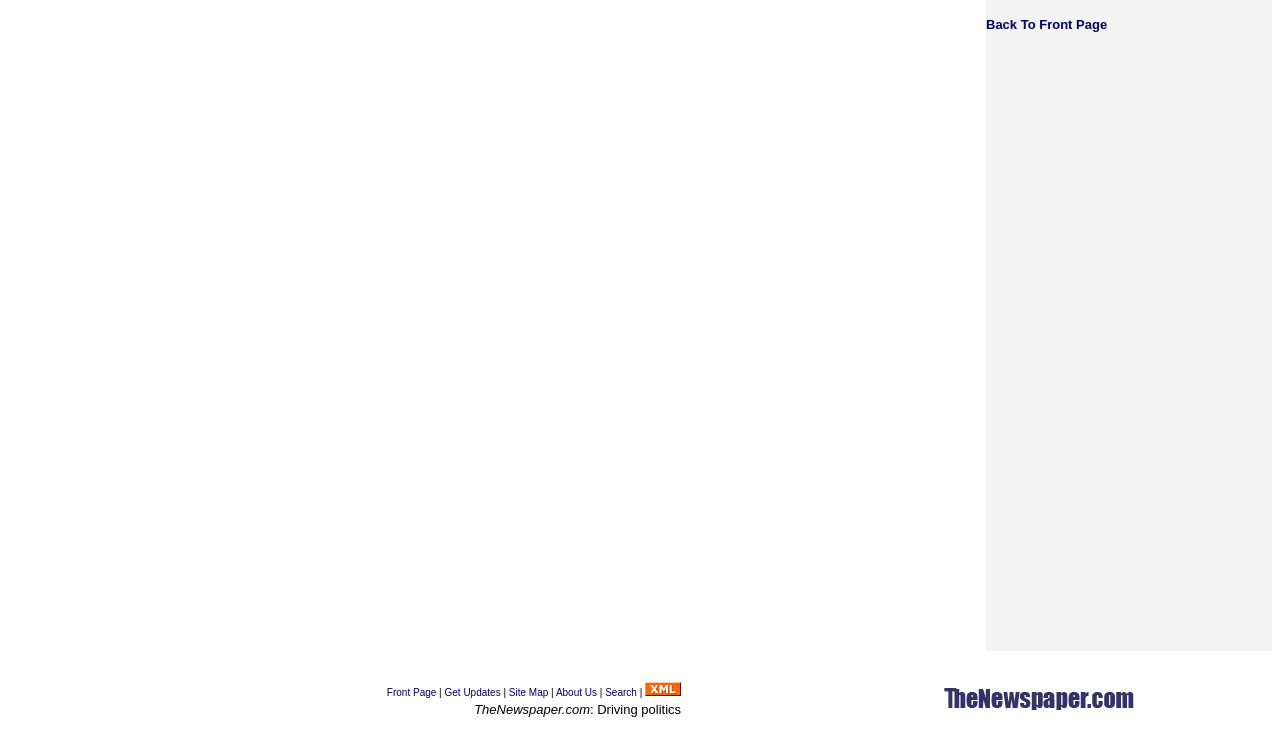Based on the element description Back To Front Page, identify the bounding box of the UI element in the given webpage screenshot. The coordinates should be in the format (top-left x, top-left y, bottom-right x, bottom-right y) and must be between 0 and 1.

[0.77, 0.023, 0.865, 0.043]